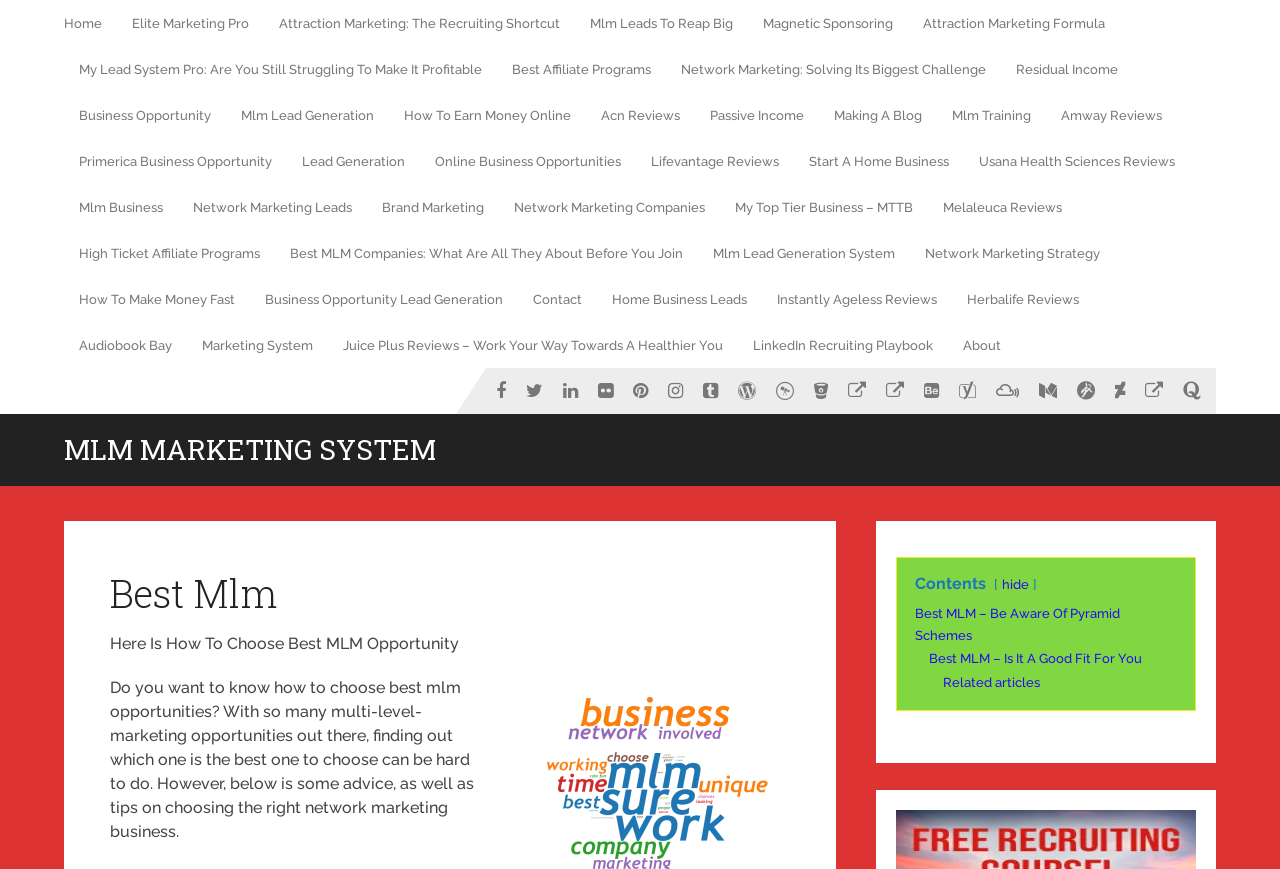Offer an extensive depiction of the webpage and its key elements.

This webpage is about choosing the best MLM (Multi-Level Marketing) opportunity. At the top, there are several links to different sections of the website, including "Home", "Elite Marketing Pro", and "Attraction Marketing Formula". Below these links, there are three rows of links to various articles and resources related to MLM, network marketing, and online business opportunities.

On the left side of the page, there is a heading "MLM MARKETING SYSTEM" with a link to the same title. Below this heading, there is a section with a title "Here Is How To Choose Best MLM Opportunity" and a brief introduction to the topic. The introduction explains that choosing the right MLM opportunity can be difficult and provides some advice and tips on how to do so.

Below the introduction, there is a section with a heading "Contents" and several links to different articles, including "Best MLM – Be Aware Of Pyramid Schemes", "Best MLM – Is It A Good Fit For You", and "Related articles". On the right side of the page, there are several social media links, represented by icons.

Overall, the webpage appears to be a resource for individuals interested in learning more about MLM opportunities and how to choose the best one for their needs.